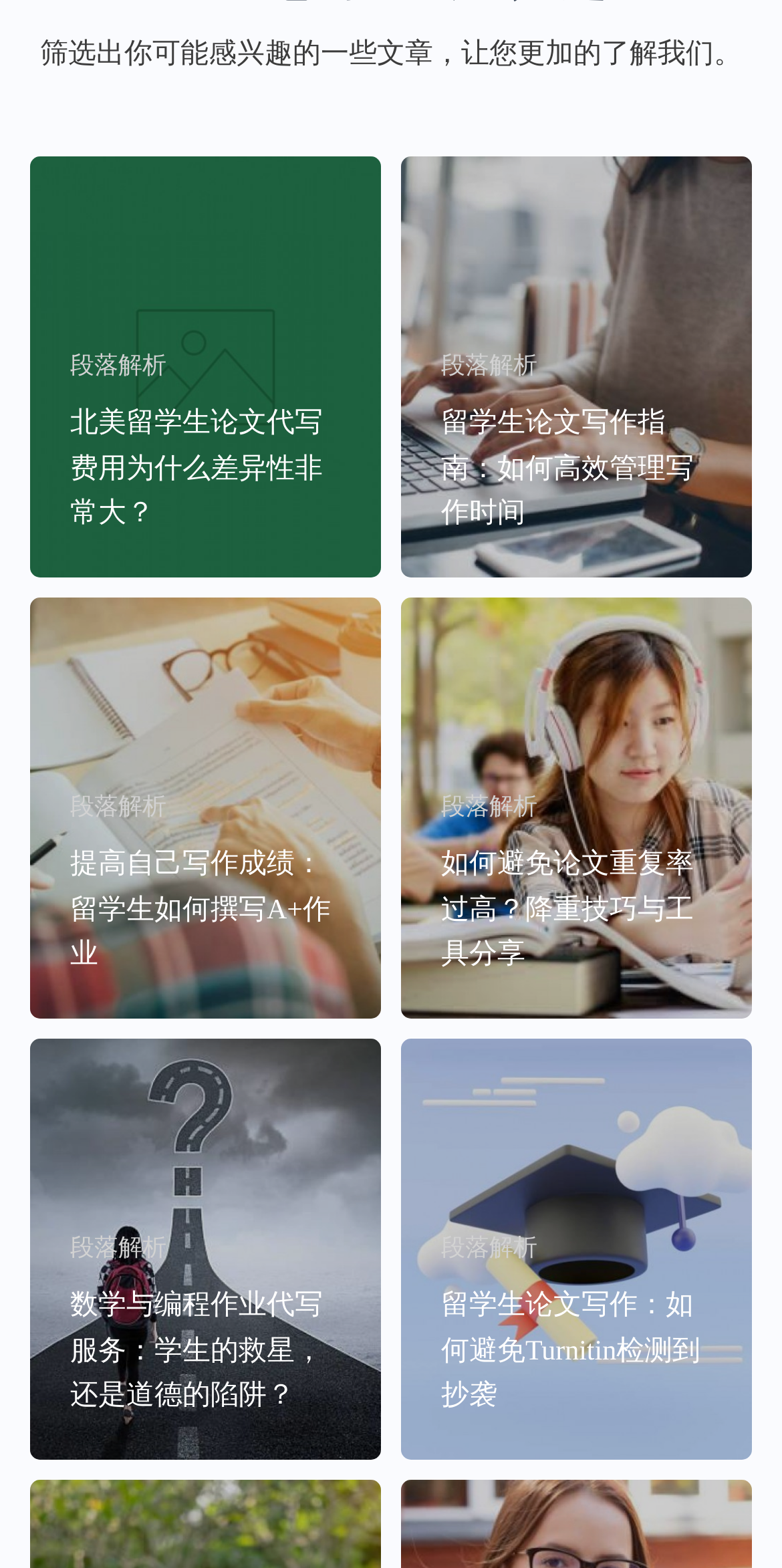From the details in the image, provide a thorough response to the question: What is the purpose of this webpage?

The webpage has a static text at the top saying '筛选出你可能感兴趣的一些文章，让您更加的了解我们。' which translates to 'Filter out some articles that you may be interested in, so that you can better understand us.' This suggests that the purpose of the webpage is to provide article recommendations to users.